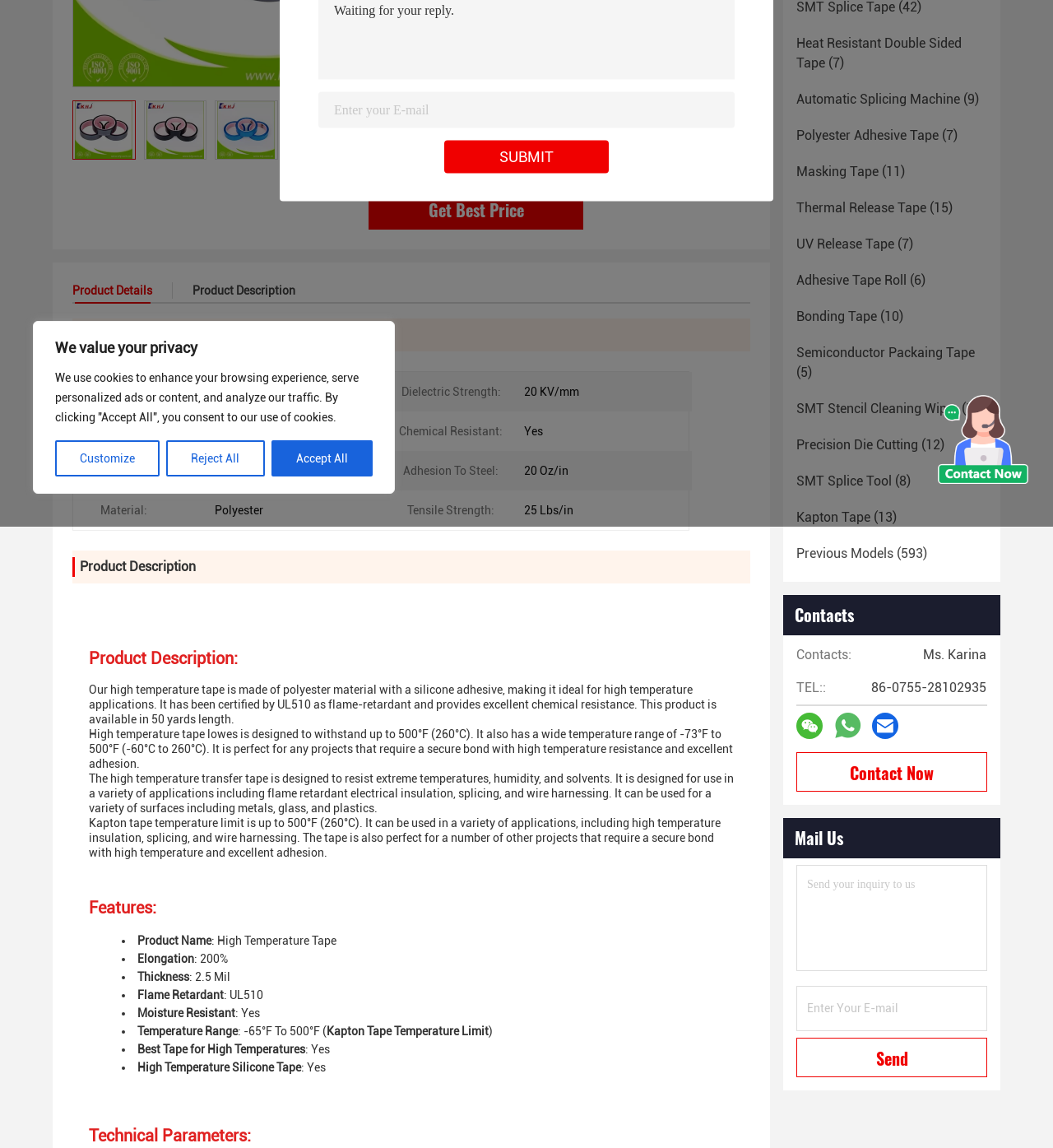Show the bounding box coordinates for the HTML element as described: "Semiconductor Packaing Tape (5)".

[0.756, 0.299, 0.938, 0.333]